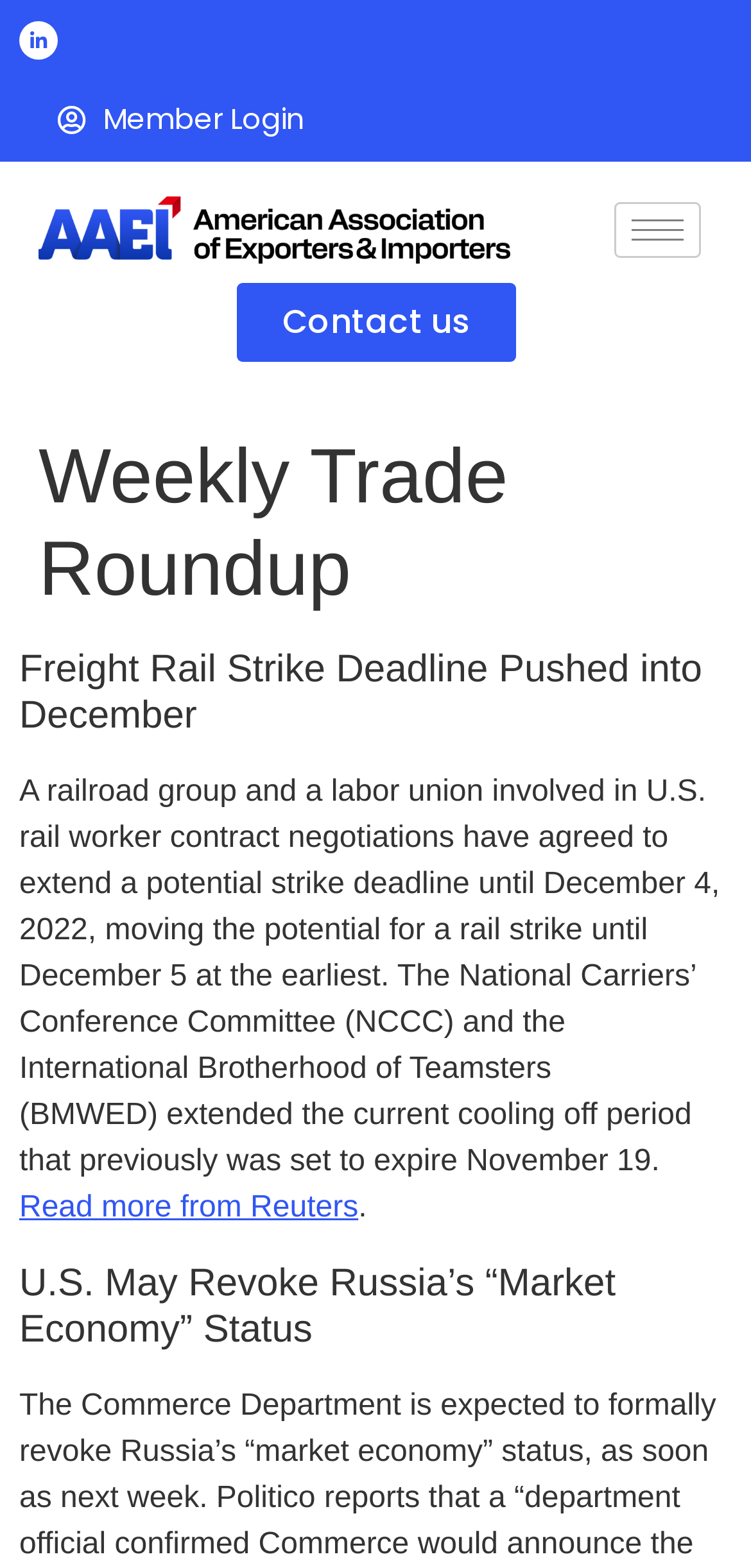Please provide the main heading of the webpage content.

Weekly Trade Roundup